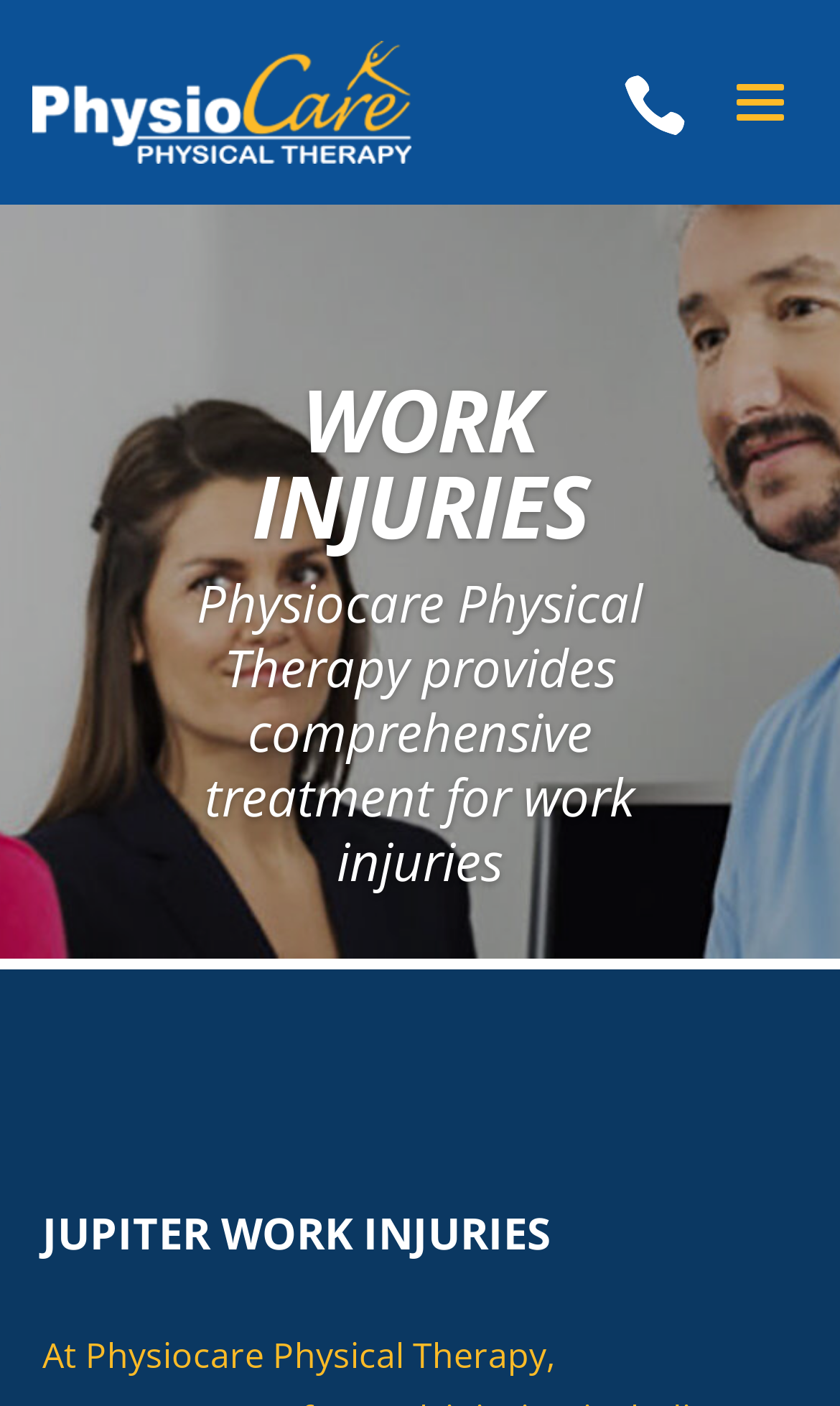Answer in one word or a short phrase: 
What type of injuries does Physiocare Physical Therapy provide treatment for?

Work injuries